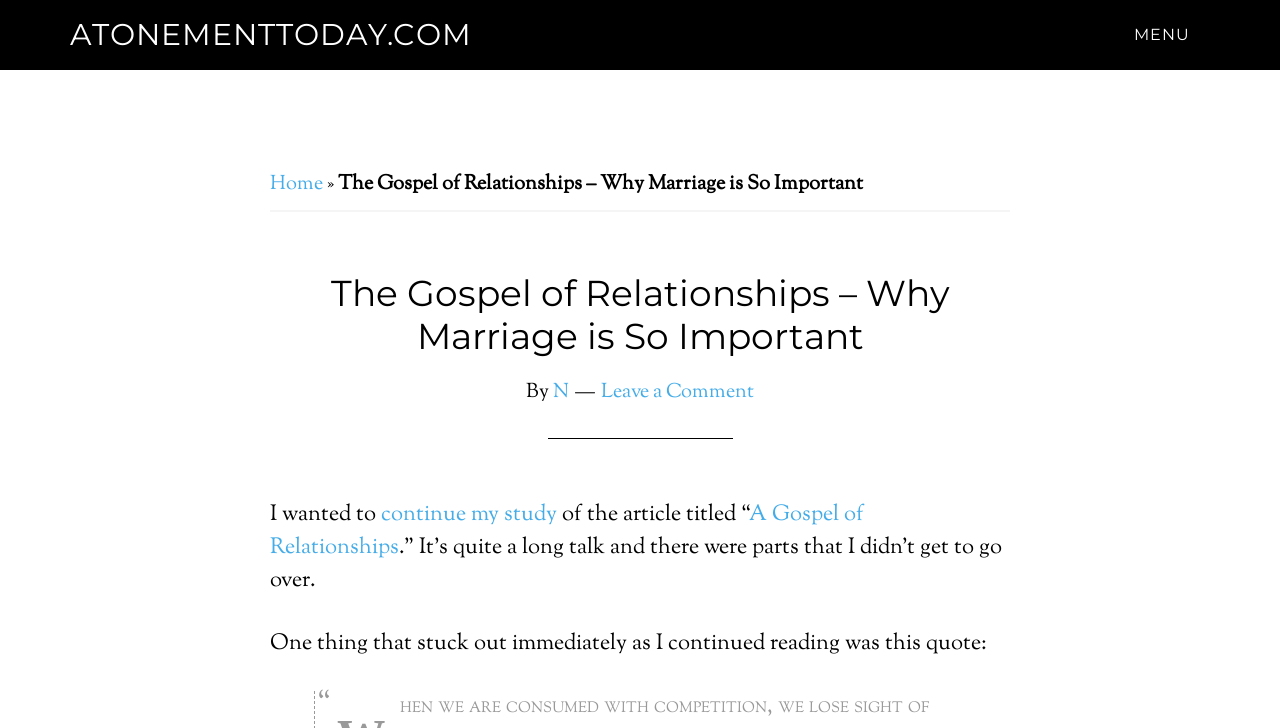Provide your answer to the question using just one word or phrase: What is the author's opinion about the article?

It's quite long